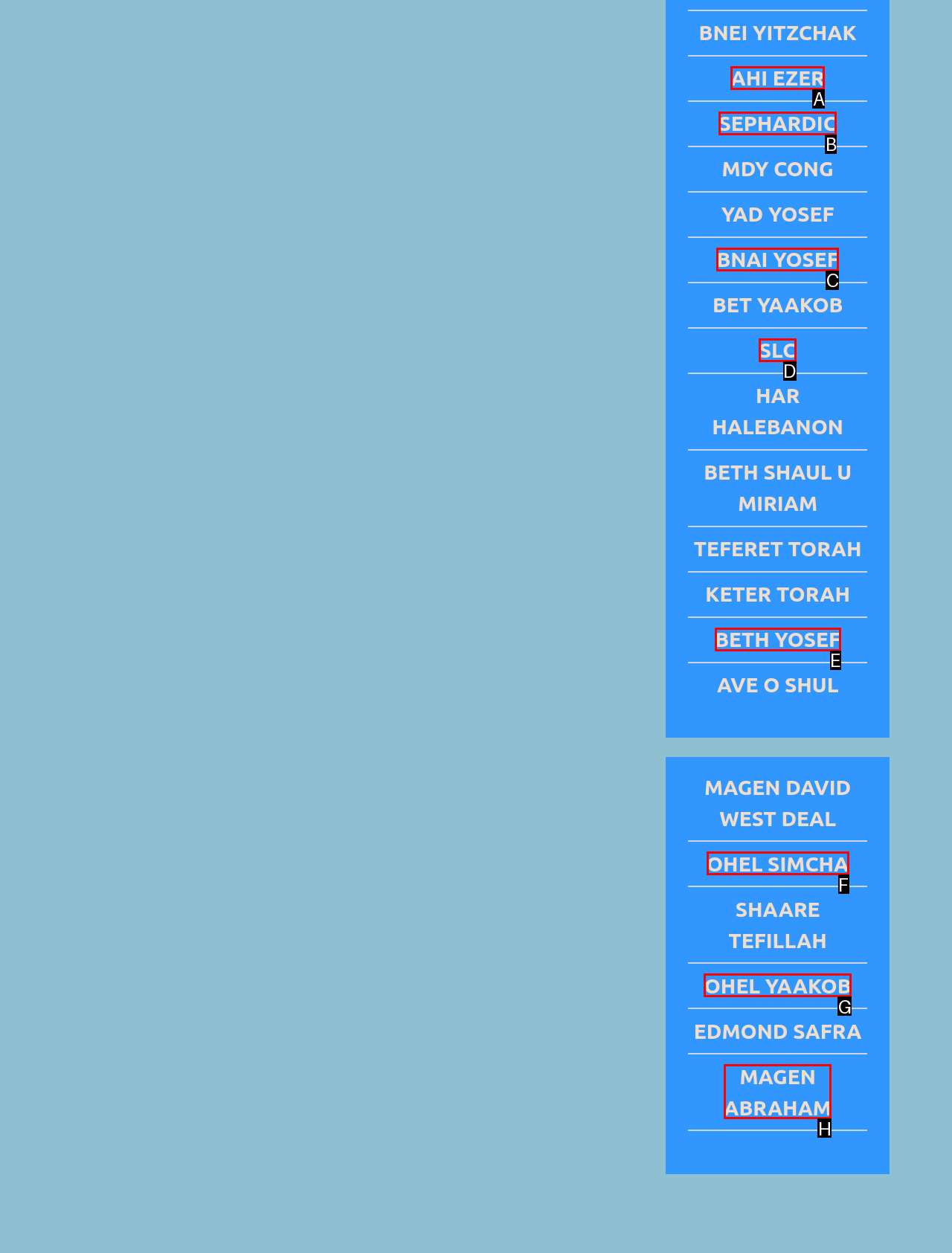Identify the option that corresponds to the description: alt="Cobra's bits" 
Provide the letter of the matching option from the available choices directly.

None